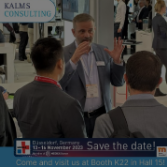Explain the image thoroughly, mentioning every notable detail.

At a bustling healthcare event, a representative from Kalms Consulting is engaged in a dynamic discussion with attendees. He gestures expressively, emphasizing key points as he shares insights about their services. The backdrop showcases the Kalms Consulting branding, highlighting their participation at the event. A promotional banner emphasizes the invitation to visit their booth (K22 in Hall 15) during the event taking place from November 13-16, 2023, in Düsseldorf, Germany. The image captures the energy of networking and collaboration within the medical and consulting sectors, inviting attendees to learn more about international business expansion and market access solutions.